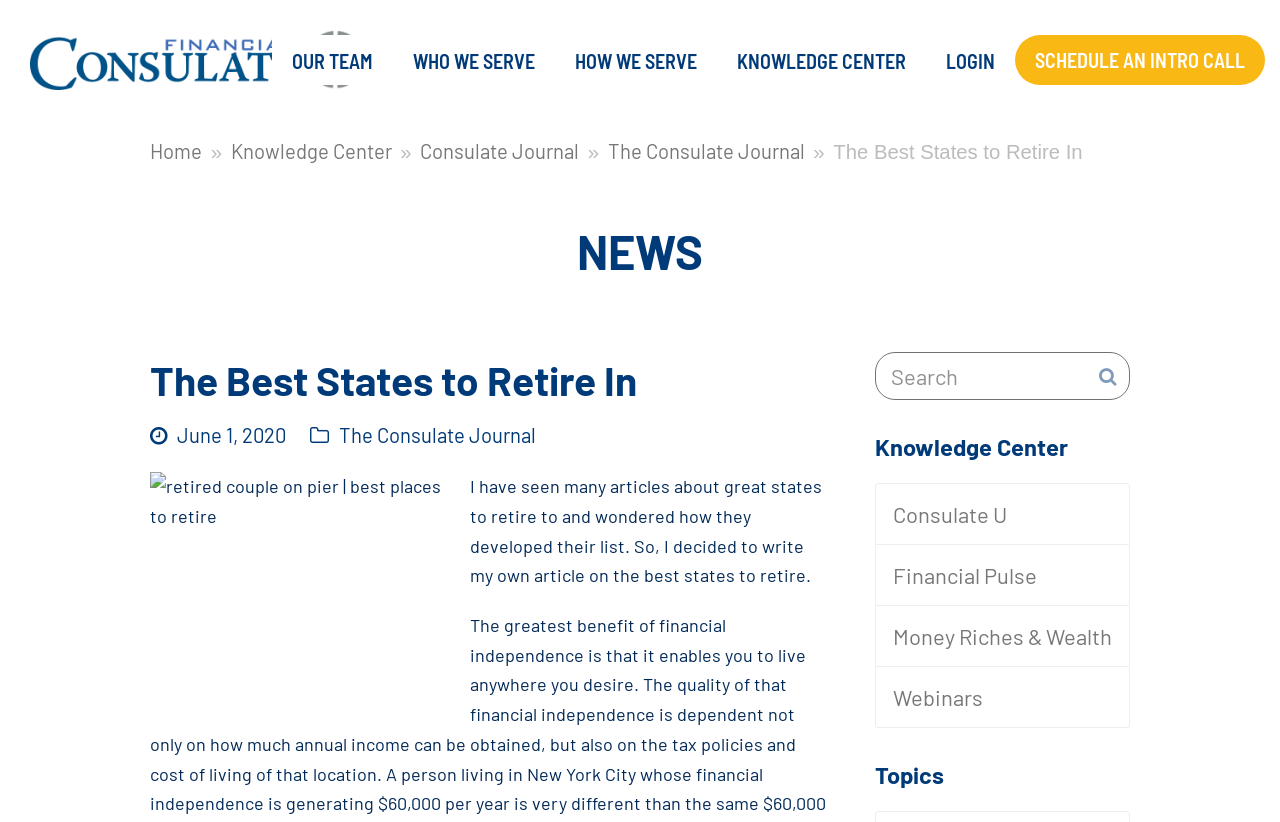Is there an image on the webpage?
Kindly answer the question with as much detail as you can.

I determined that there is an image on the webpage by looking at the section below the heading 'The Best States to Retire In', where I found an image with a description 'retired couple on pier | best places to retire'.